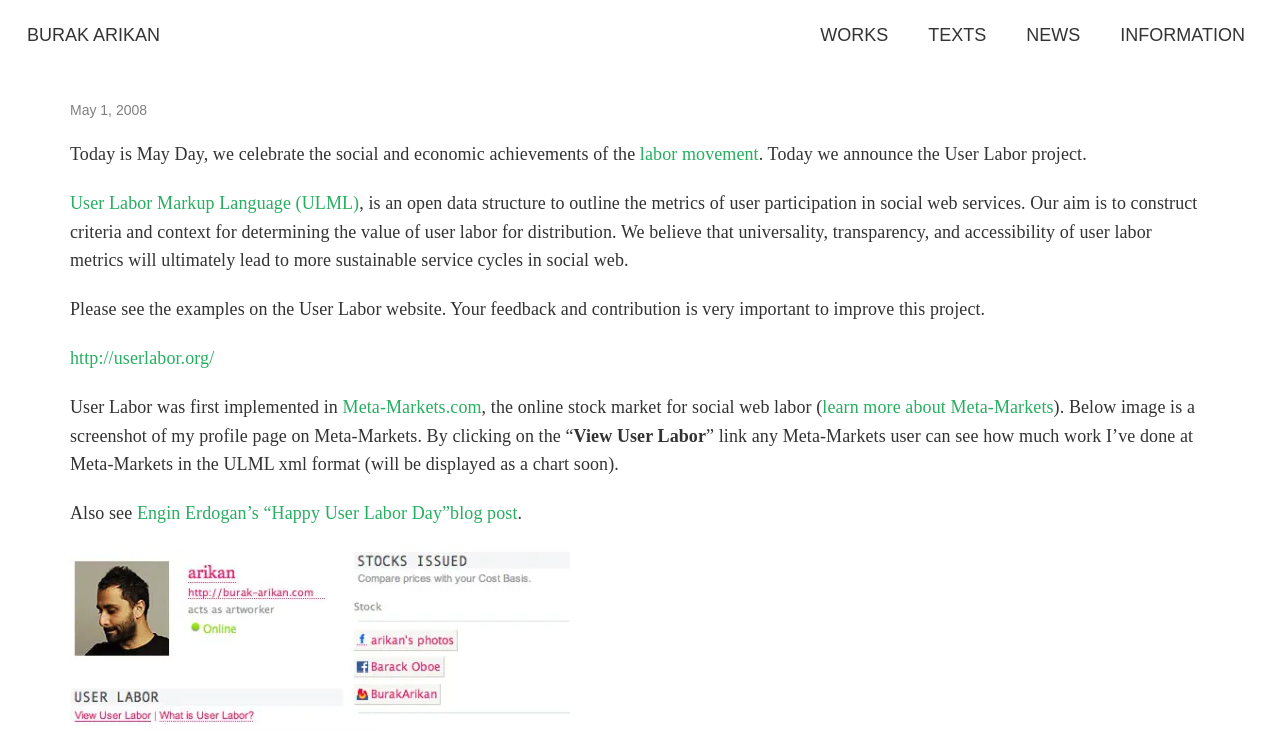Generate a comprehensive caption for the webpage you are viewing.

The webpage is about the User Labor project, which is an open data structure to outline the metrics of user participation in social web services. At the top, there are four links: "BURAK ARIKAN", "WORKS", "TEXTS", and "NEWS", aligned horizontally. Below these links, there is a header section with a time element displaying "May 1, 2008". 

In the main content area, there is a paragraph of text celebrating May Day and announcing the User Labor project. The text is divided into three parts, with two links embedded: "labor movement" and "User Labor Markup Language (ULML)". 

Following this paragraph, there is a longer text block describing the aim and goals of the User Labor project. Below this text, there is a call to action, asking users to visit the User Labor website and provide feedback. A link to the website is provided. 

The webpage then mentions that User Labor was first implemented on Meta-Markets.com, an online stock market for social web labor. There is a link to learn more about Meta-Markets. A screenshot of the author's profile page on Meta-Markets is mentioned, with a link to view the User Labor data in ULML xml format. 

Finally, there is a mention of a blog post by Engin Erdogan, titled "Happy User Labor Day", with a link to the post.